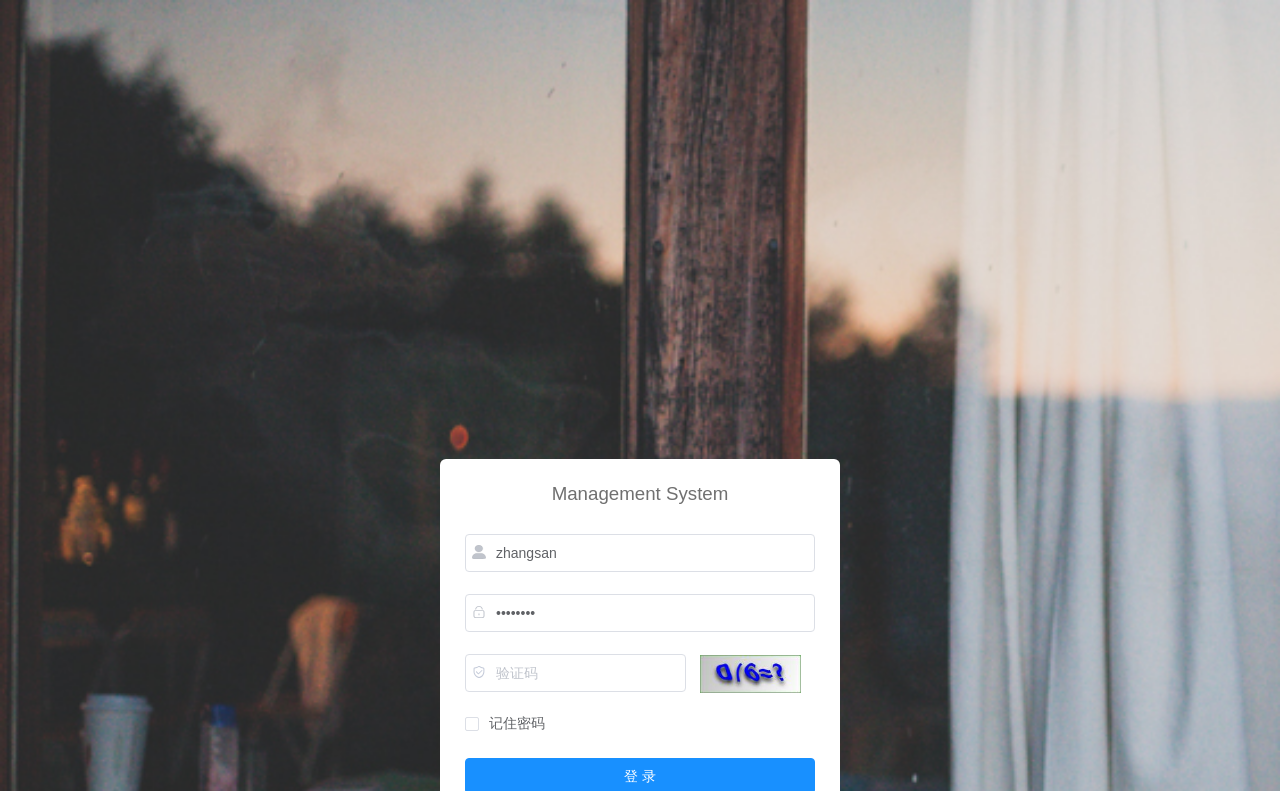Analyze the image and deliver a detailed answer to the question: How many input fields are there?

There are three input fields in total, one for account information, one for password, and one for verification code.